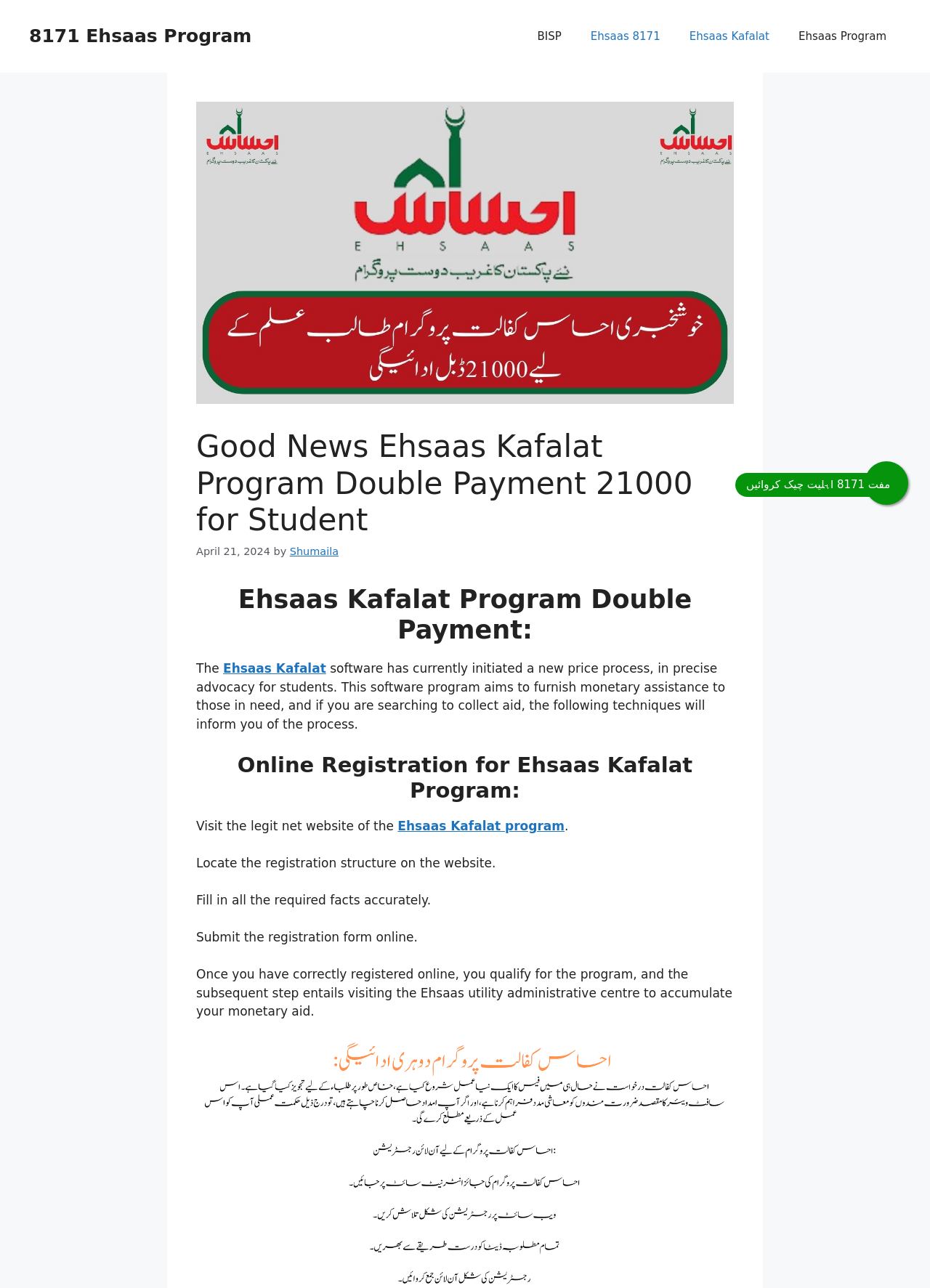Use a single word or phrase to answer the question:
What is the name of the program?

Ehsaas Kafalat